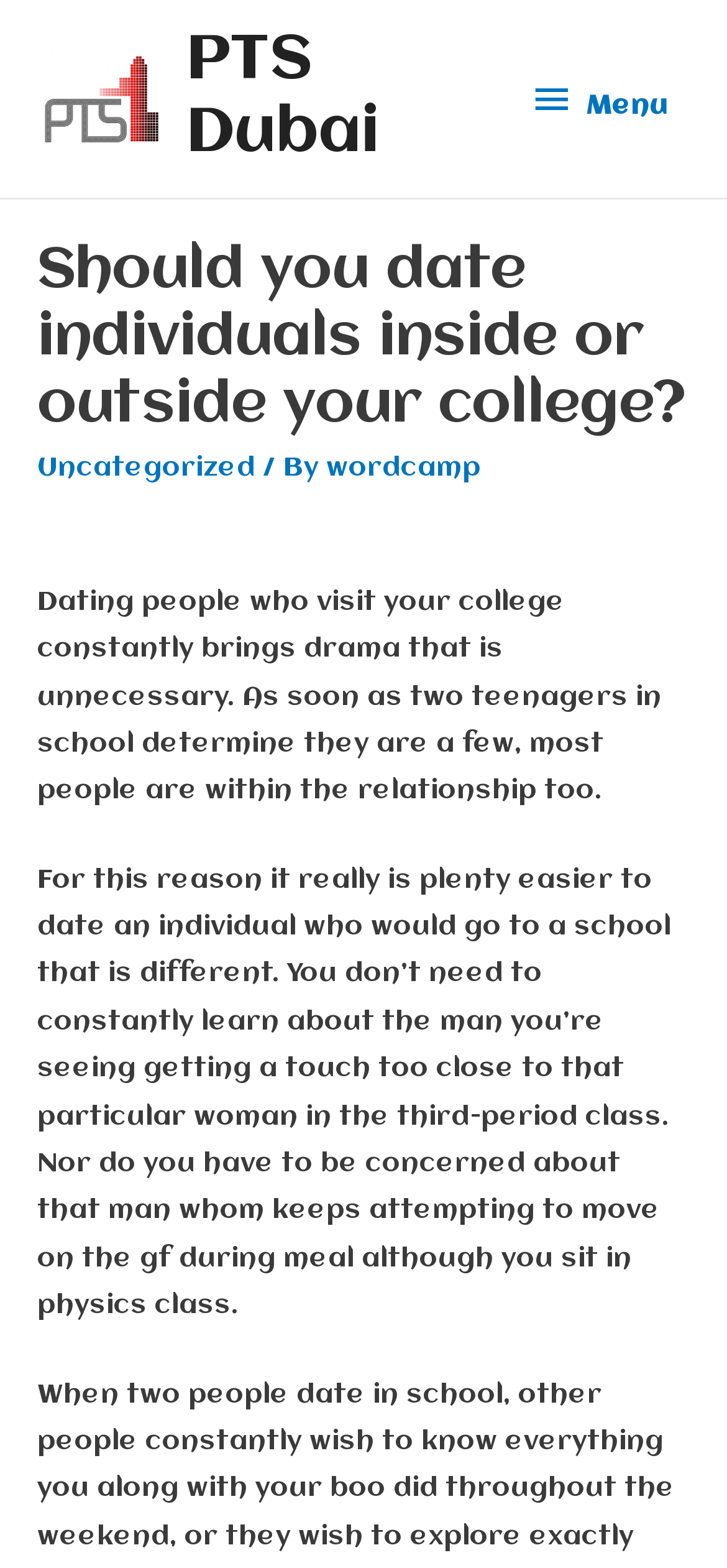Determine the bounding box coordinates for the UI element described. Format the coordinates as (top-left x, top-left y, bottom-right x, bottom-right y) and ensure all values are between 0 and 1. Element description: Menu Menu

[0.699, 0.034, 0.949, 0.092]